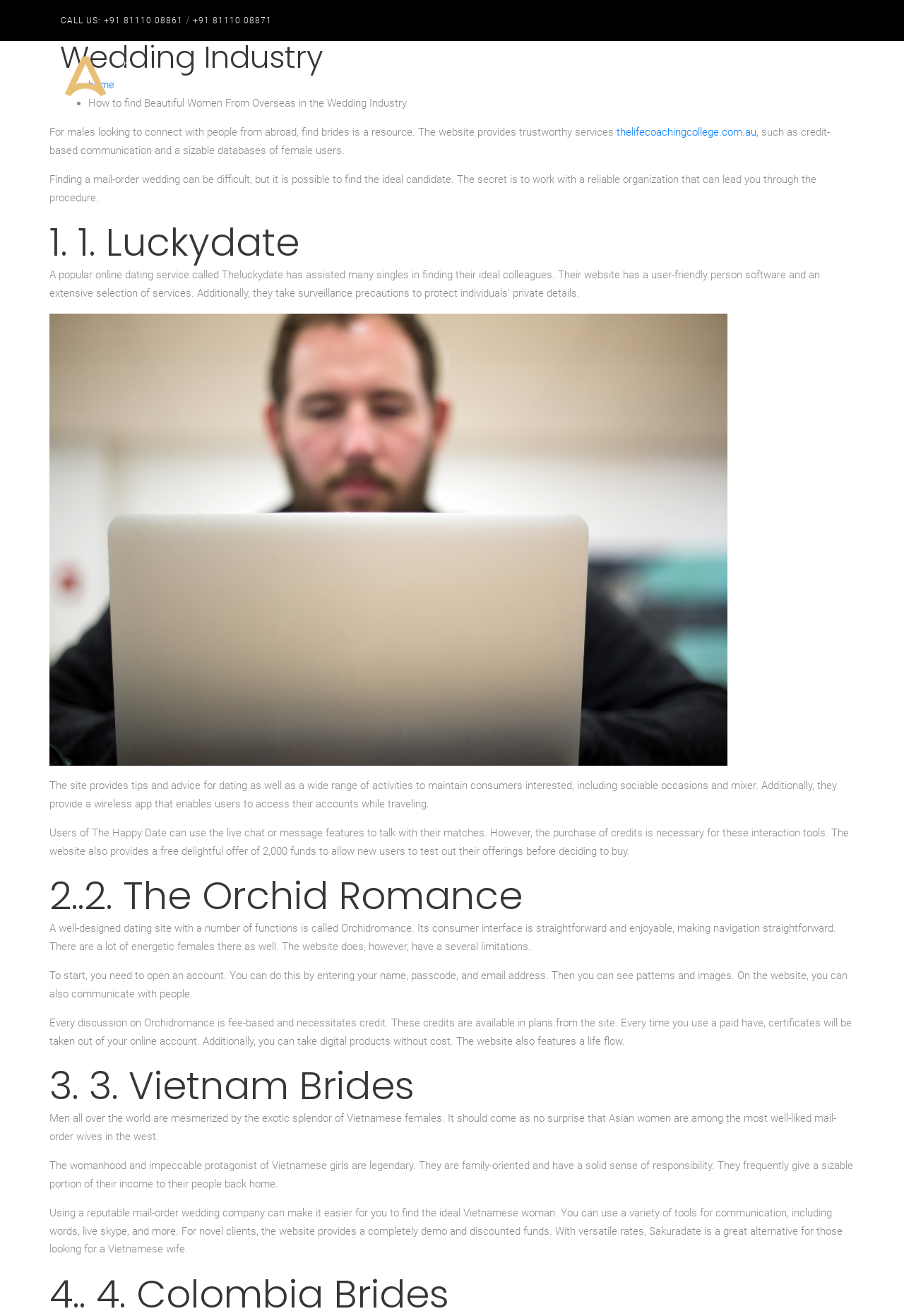Bounding box coordinates are specified in the format (top-left x, top-left y, bottom-right x, bottom-right y). All values are floating point numbers bounded between 0 and 1. Please provide the bounding box coordinate of the region this sentence describes: About us

[0.646, 0.031, 0.705, 0.085]